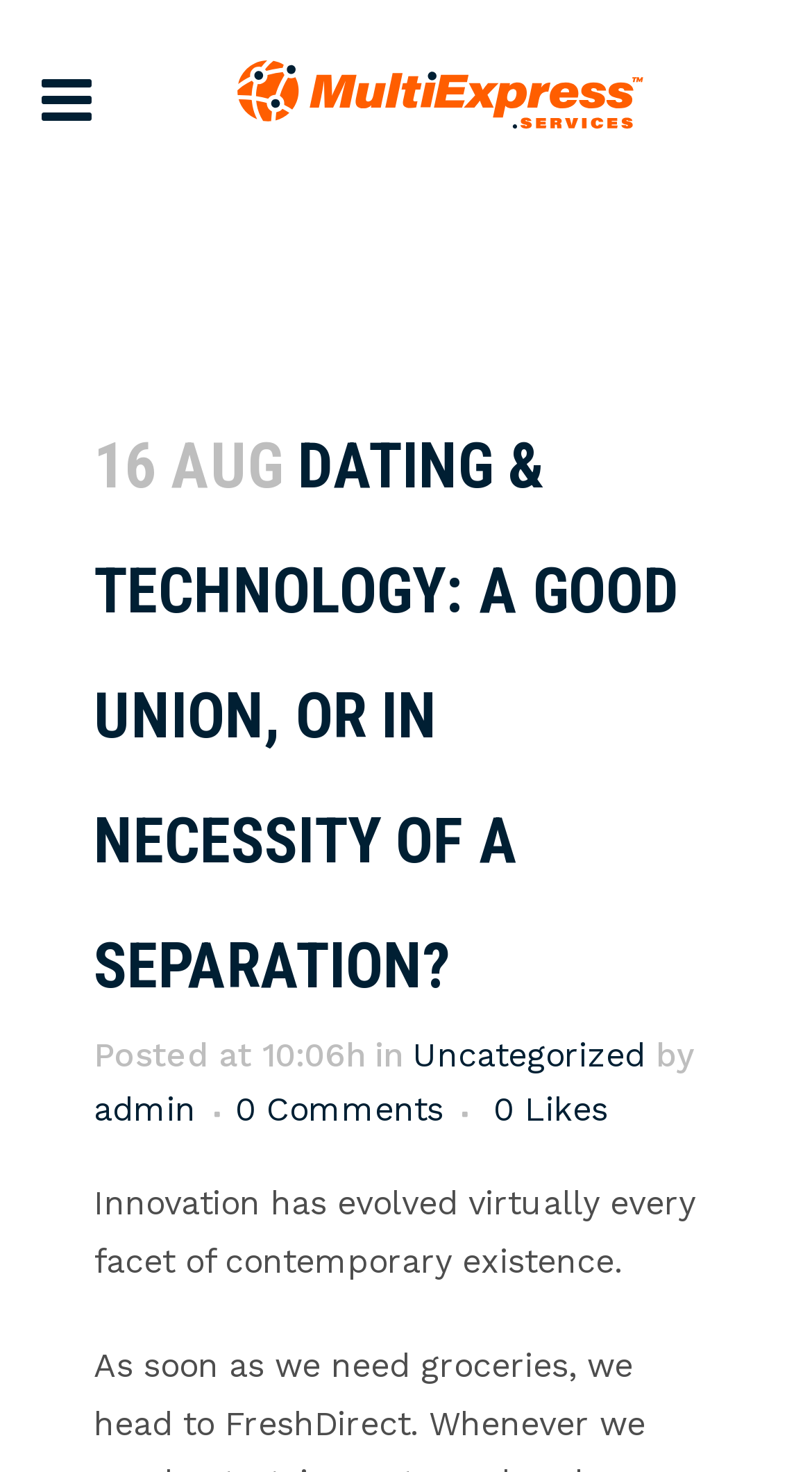What is the author of this post?
Using the image, answer in one word or phrase.

admin